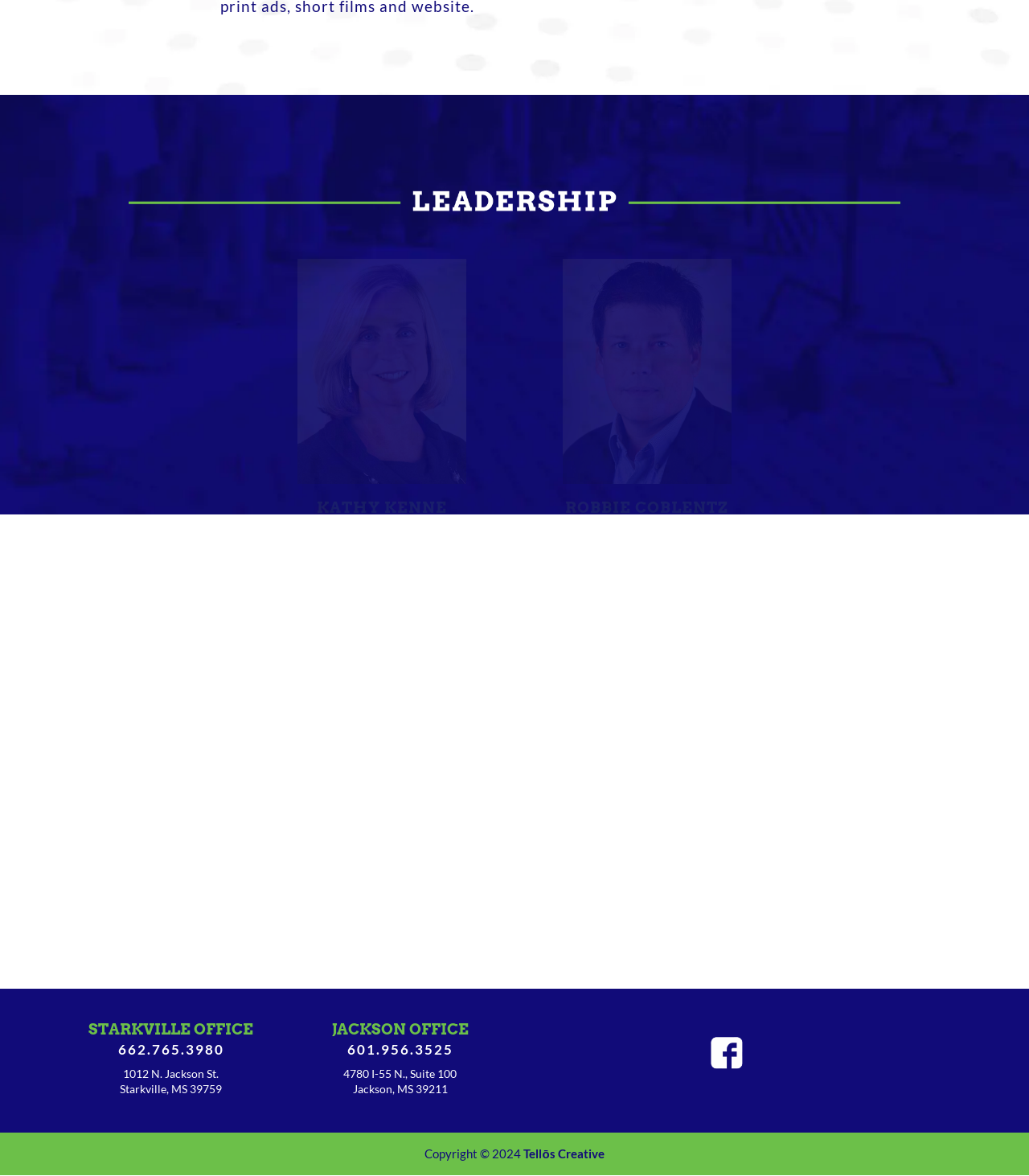Identify the bounding box coordinates for the UI element described as follows: "CONTACT US". Ensure the coordinates are four float numbers between 0 and 1, formatted as [left, top, right, bottom].

[0.597, 0.687, 0.766, 0.73]